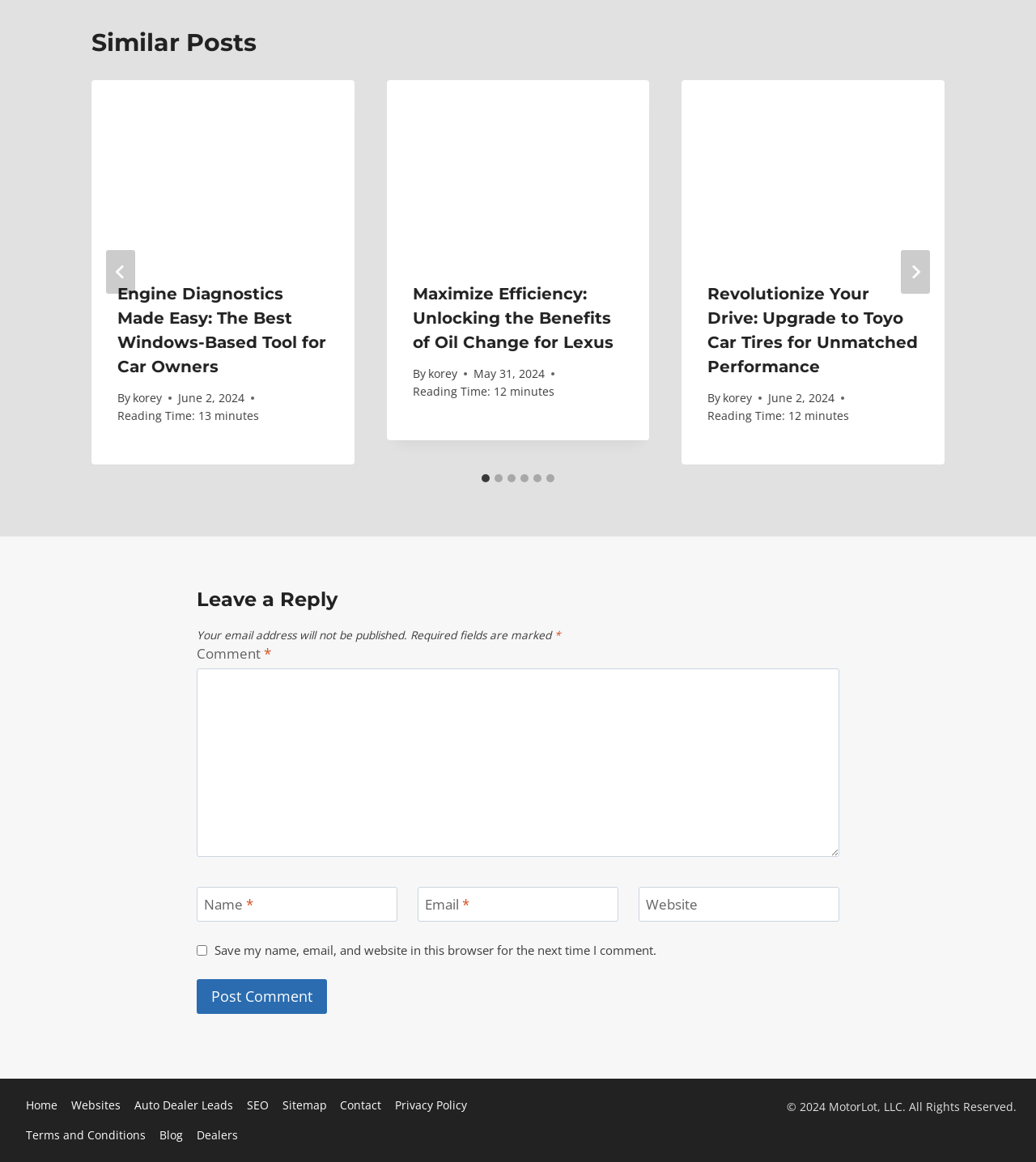Identify the coordinates of the bounding box for the element that must be clicked to accomplish the instruction: "Click the 'Next' button".

[0.87, 0.215, 0.898, 0.253]